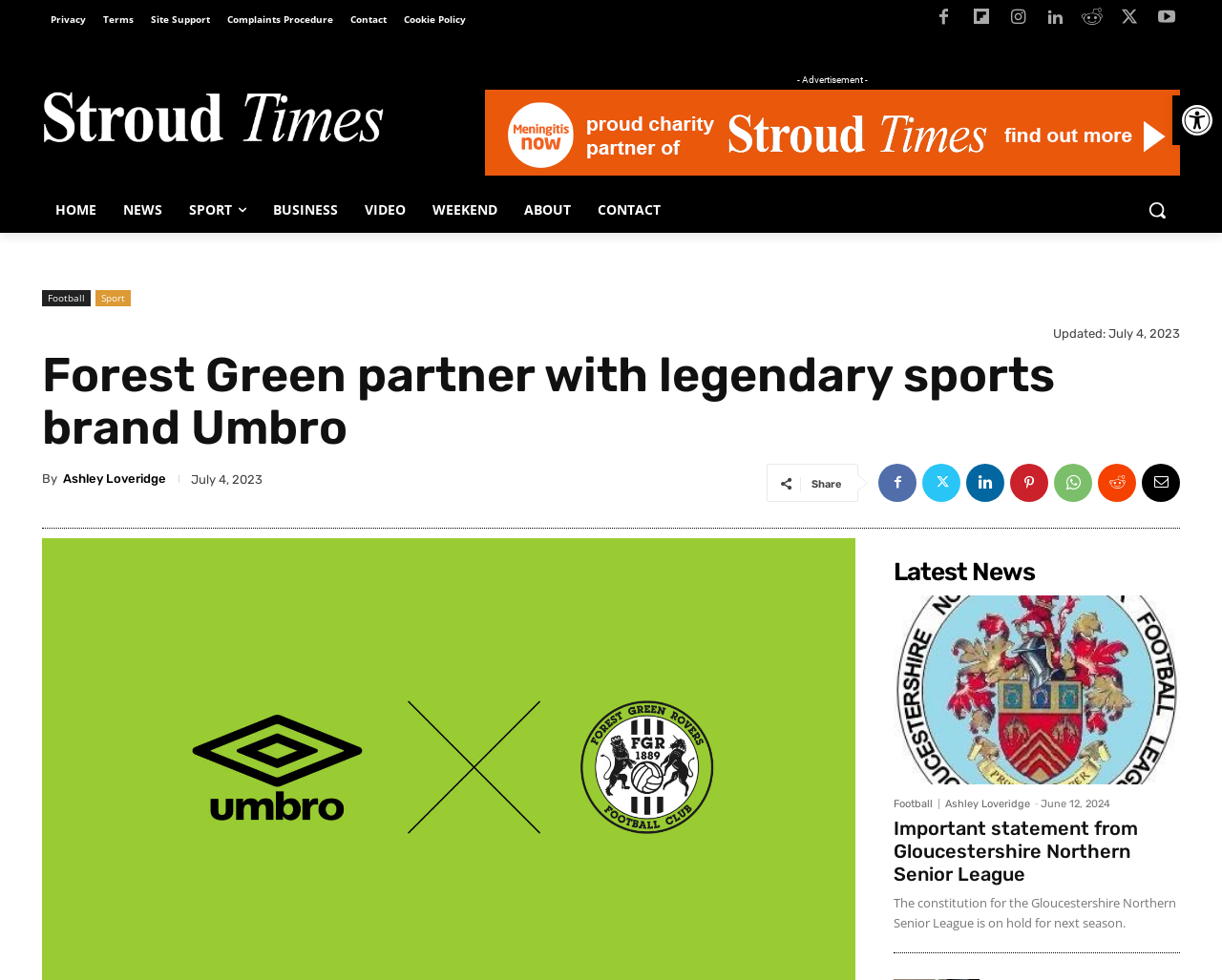Please identify the bounding box coordinates of the region to click in order to complete the given instruction: "Check the Meningitis Now charity information". The coordinates should be four float numbers between 0 and 1, i.e., [left, top, right, bottom].

[0.397, 0.092, 0.966, 0.179]